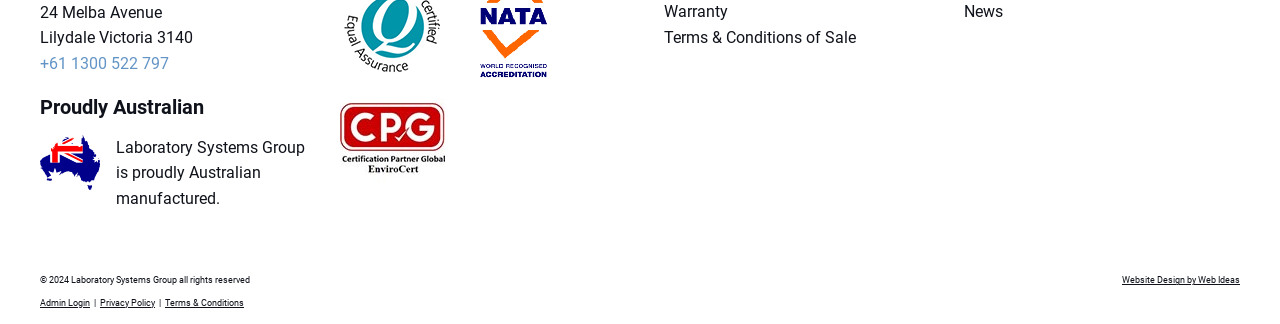Please determine the bounding box coordinates of the element to click in order to execute the following instruction: "Visit the Warranty page". The coordinates should be four float numbers between 0 and 1, specified as [left, top, right, bottom].

[0.519, 0.007, 0.569, 0.066]